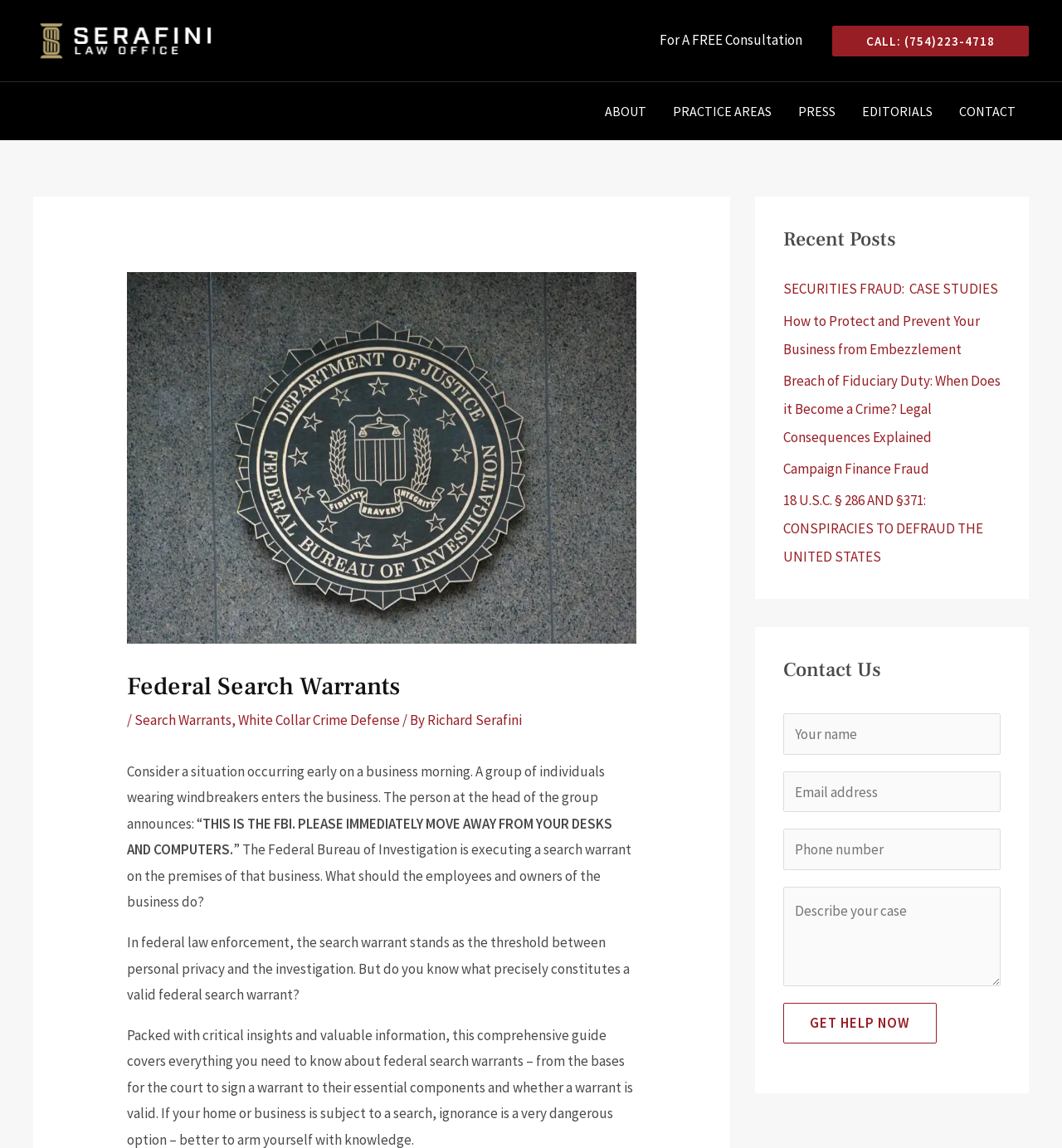Predict the bounding box coordinates for the UI element described as: "Press". The coordinates should be four float numbers between 0 and 1, presented as [left, top, right, bottom].

[0.739, 0.072, 0.799, 0.122]